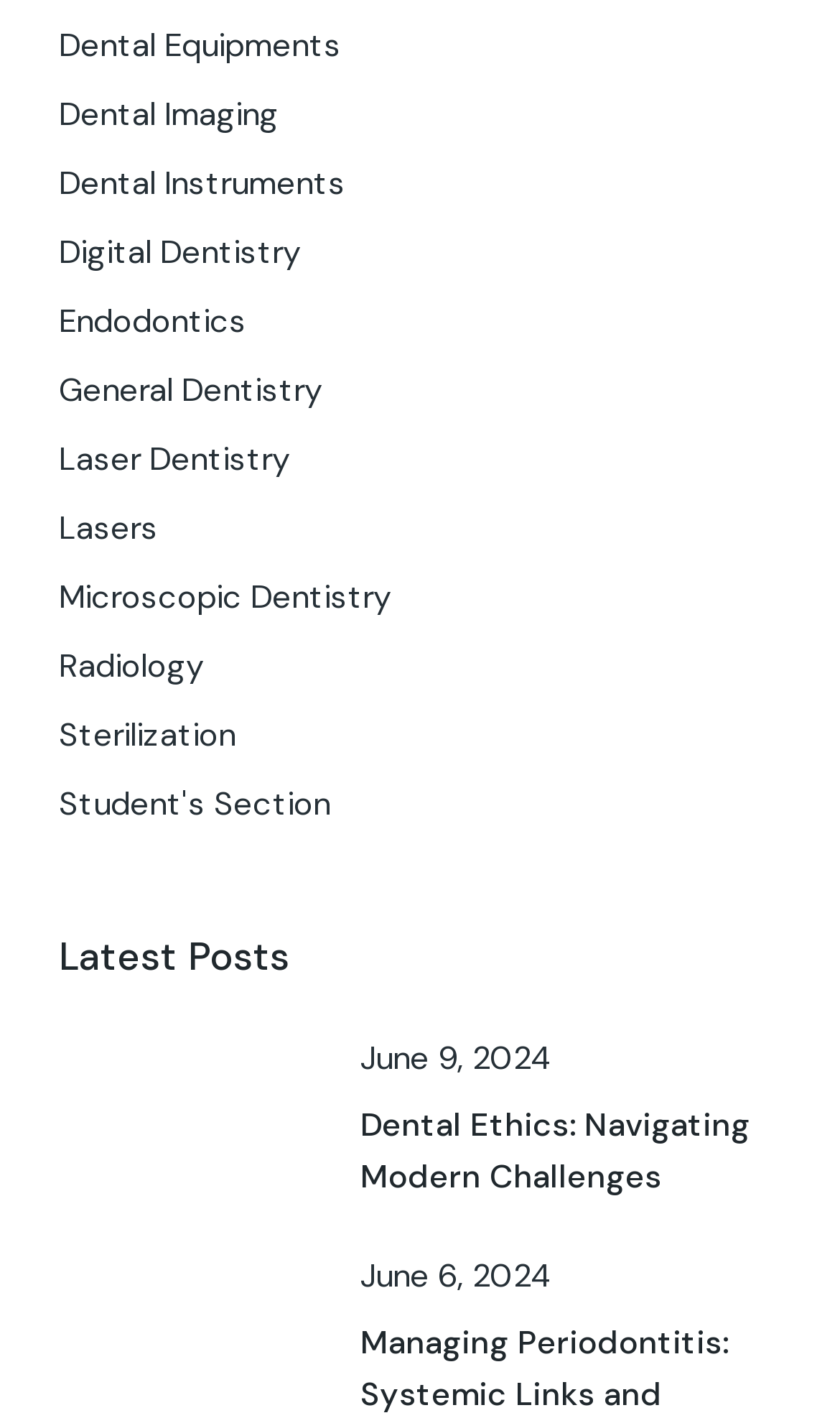How many links are in the top section?
Please use the visual content to give a single word or phrase answer.

12